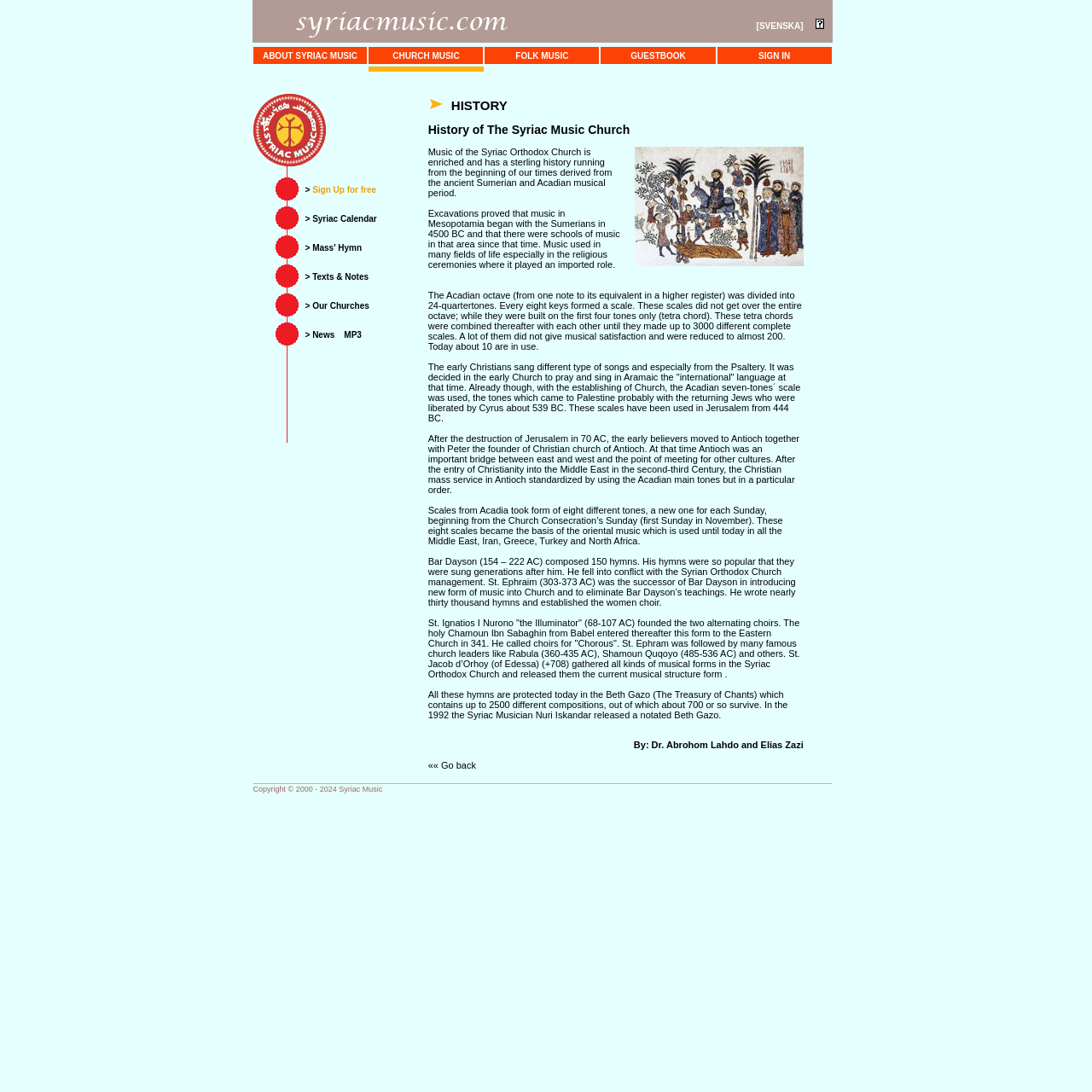What is the language used in the early Christian church?
Using the screenshot, give a one-word or short phrase answer.

Aramaic